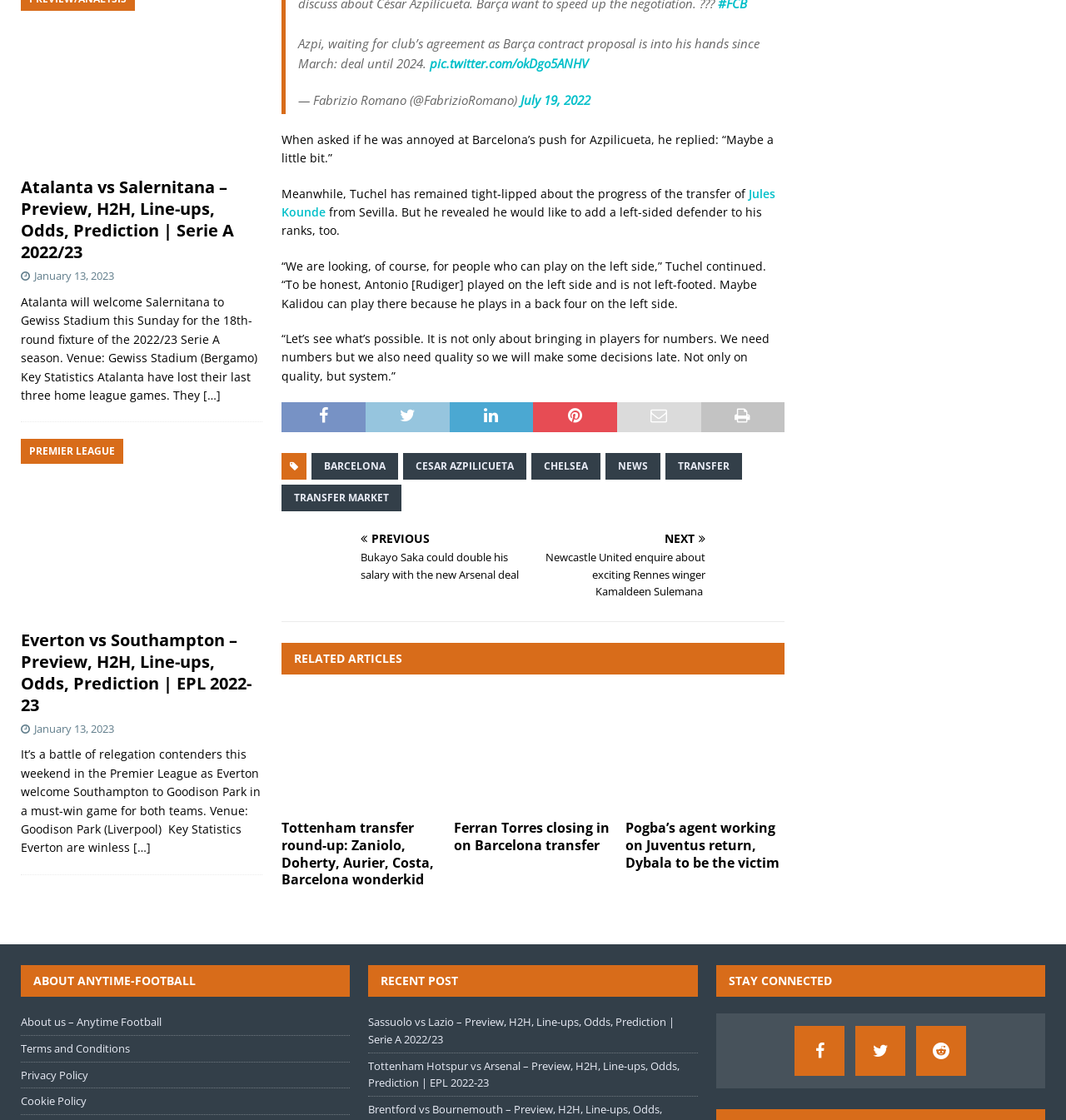What is the topic of the article?
Refer to the image and provide a concise answer in one word or phrase.

Football